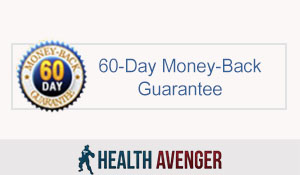What is the brand name displayed below the badge?
Utilize the image to construct a detailed and well-explained answer.

The brand name 'Health Avenger' is displayed below the circular badge, which reinforces the credibility of the offer and provides a sense of trustworthiness to potential customers.